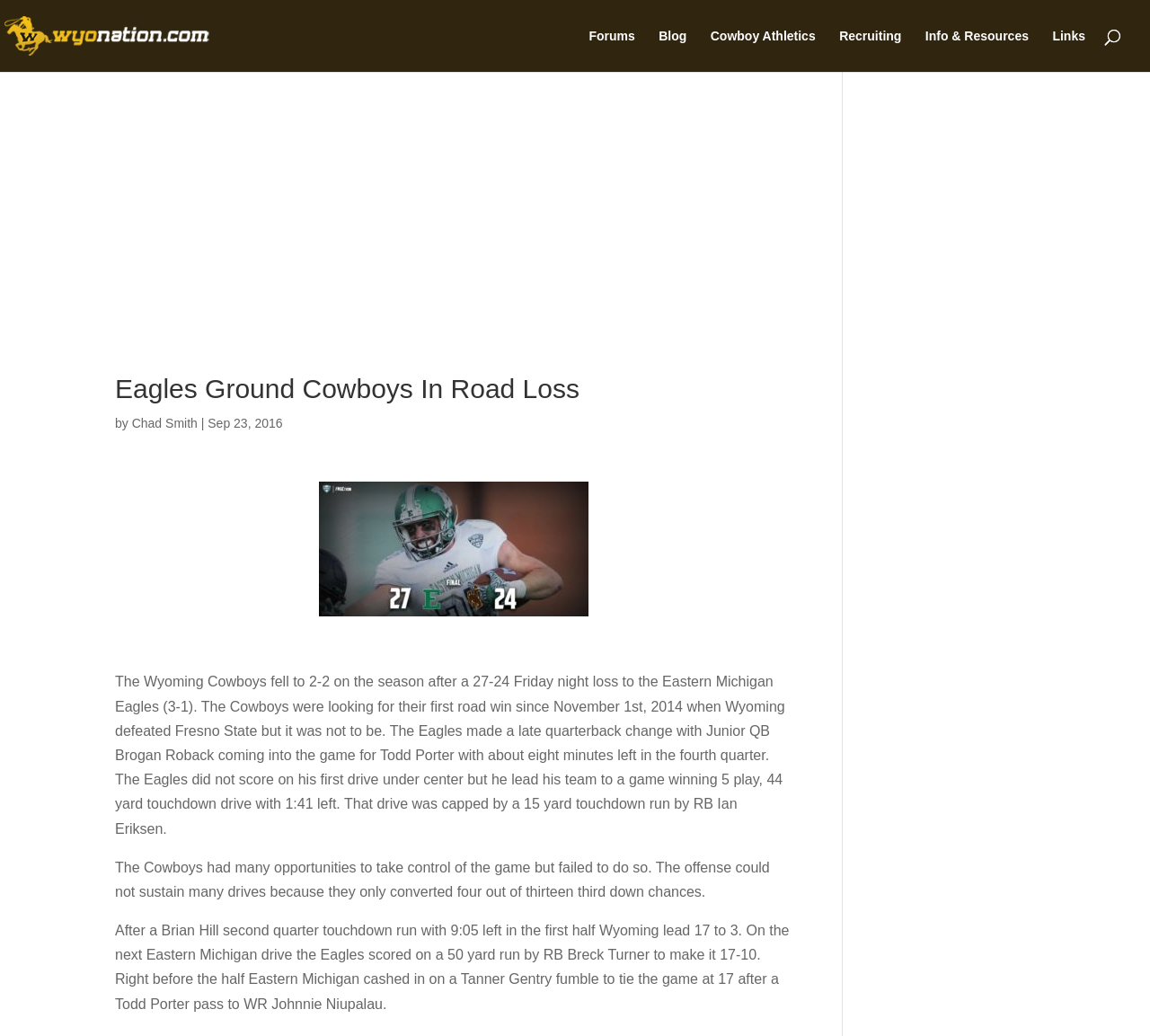Determine the main text heading of the webpage and provide its content.

Eagles Ground Cowboys In Road Loss